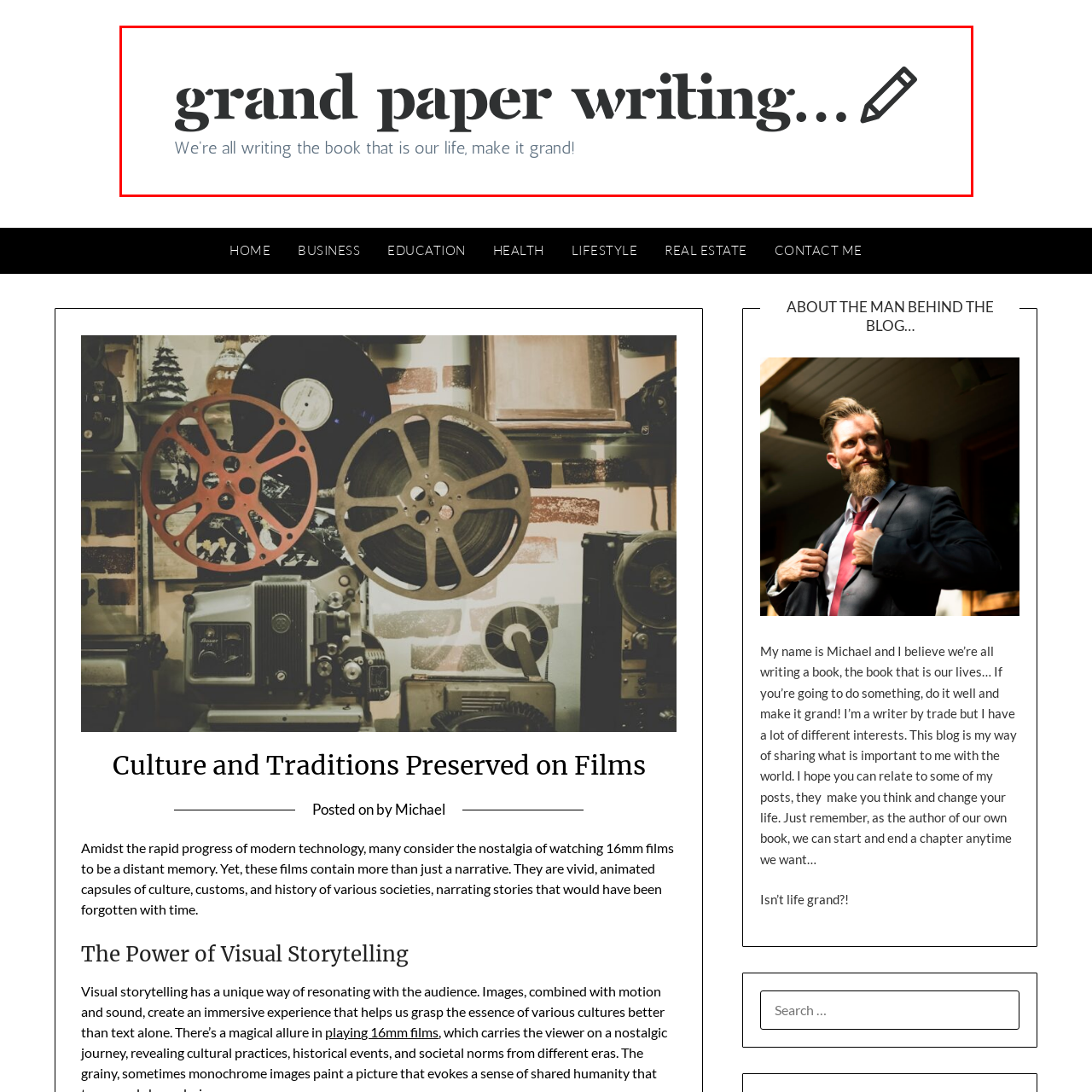Please provide a comprehensive description of the image that is enclosed within the red boundary.

The image showcases the title "Grand Paper Writing" styled in a bold and elegant font, encapsulating the essence of creativity and expression. Below the title, an inspiring tagline reads, "We're all writing the book that is our life, make it grand!" This phrase conveys a motivational sentiment, encouraging individuals to embrace their personal narratives and pursue their passions with grandeur. The accompanying graphic of a pencil signifies the act of writing, emphasizing the blog's focus on storytelling, reflection, and the sharing of ideas. Overall, the image effectively communicates a theme of empowerment through writing and self-expression.